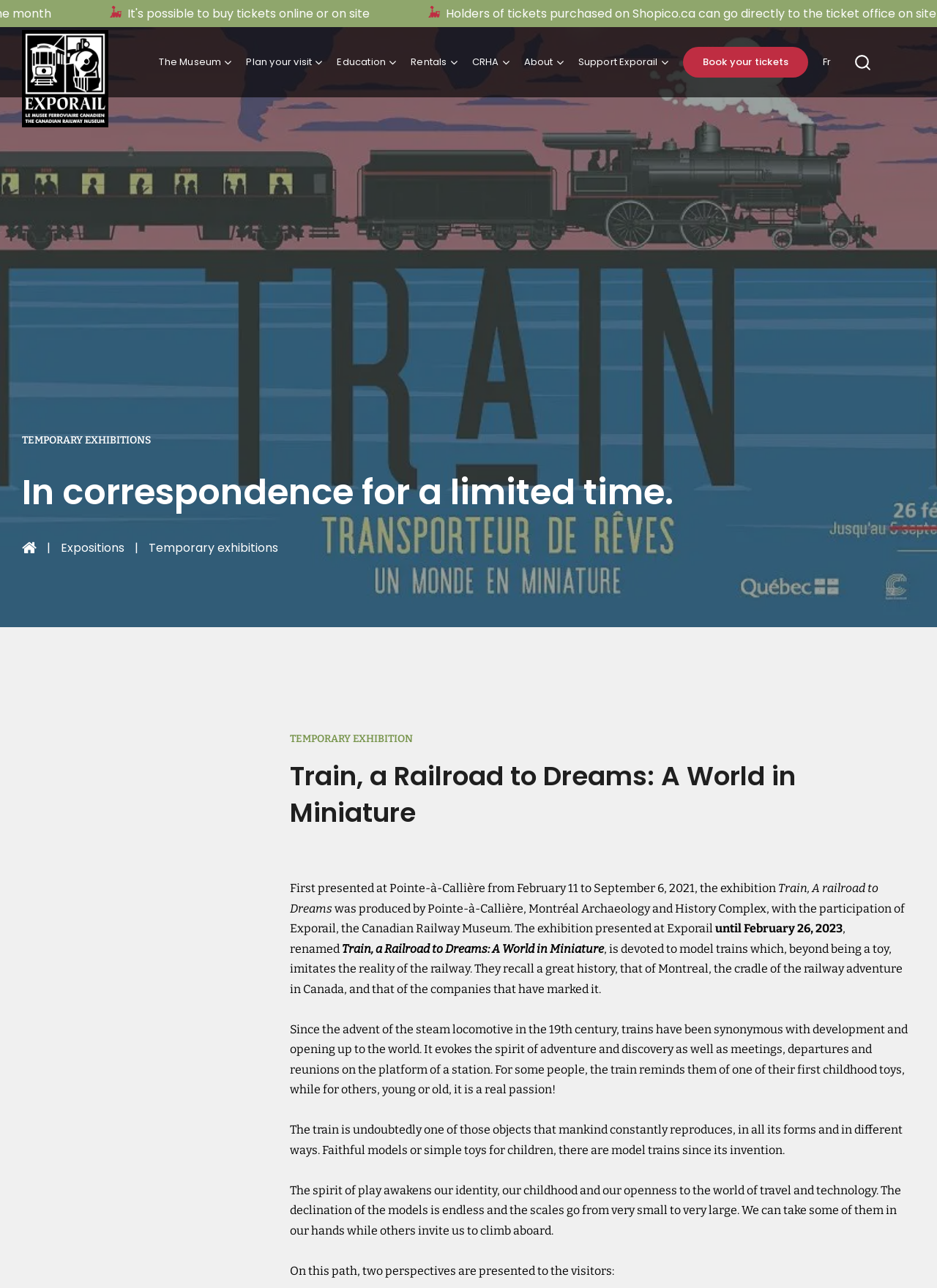Please identify the coordinates of the bounding box that should be clicked to fulfill this instruction: "Search for something".

[0.903, 0.036, 0.93, 0.06]